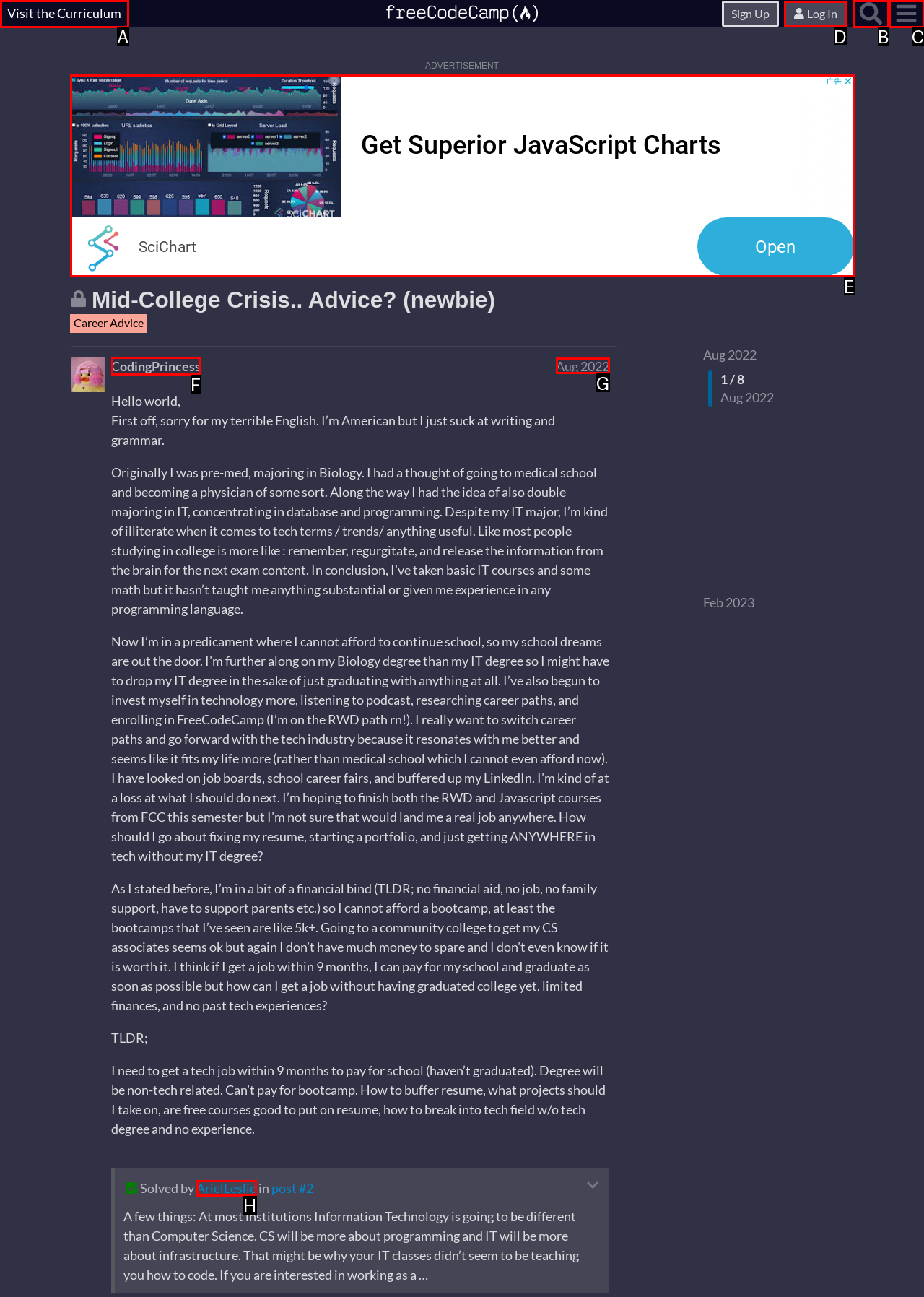Select the appropriate bounding box to fulfill the task: Click the 'Log In' button Respond with the corresponding letter from the choices provided.

D